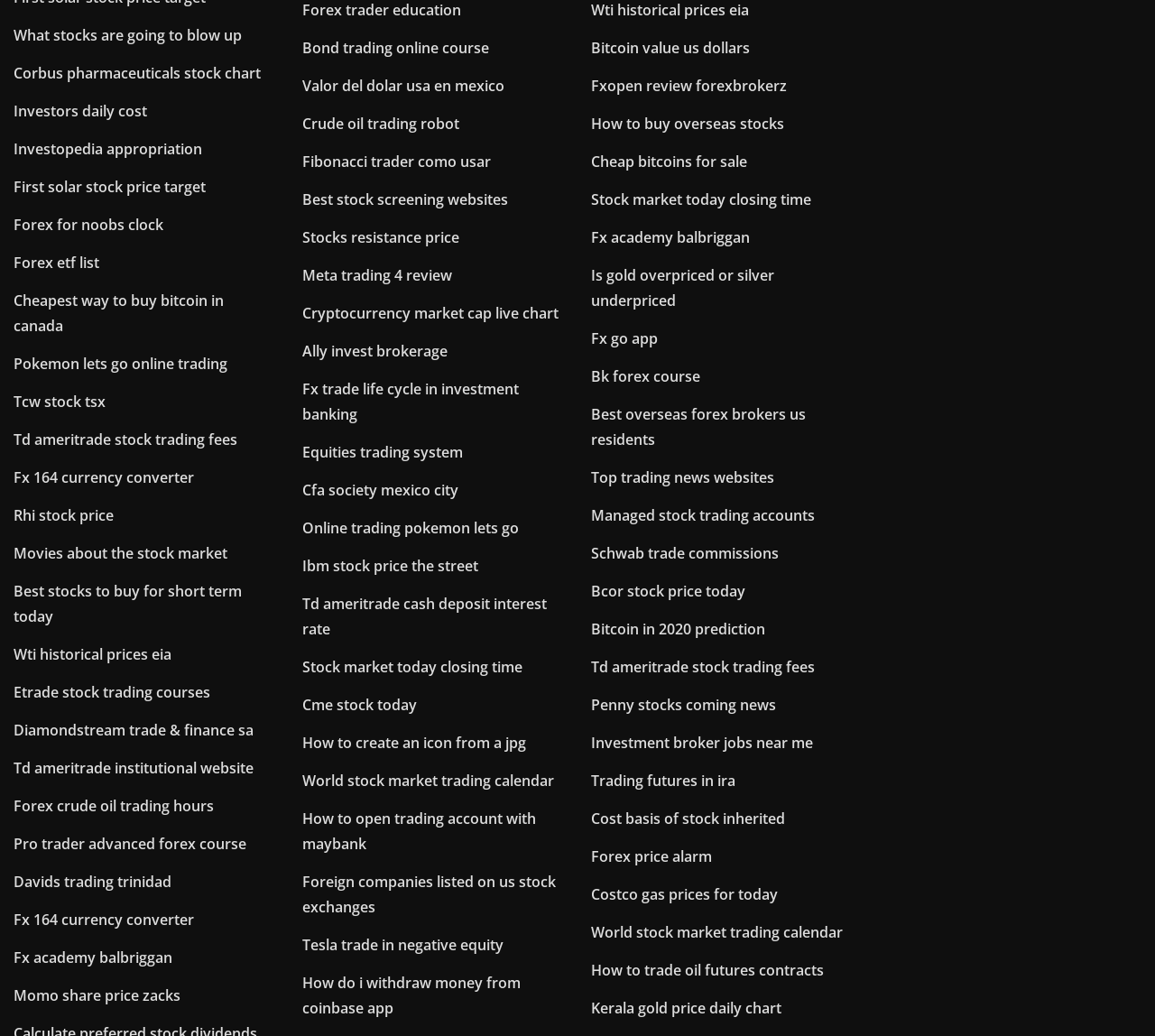What is the topic of the webpage?
We need a detailed and meticulous answer to the question.

Based on the links provided on the webpage, it appears that the topic of the webpage is related to the stock market and trading, as there are links to various stock charts, trading courses, and investment-related websites.